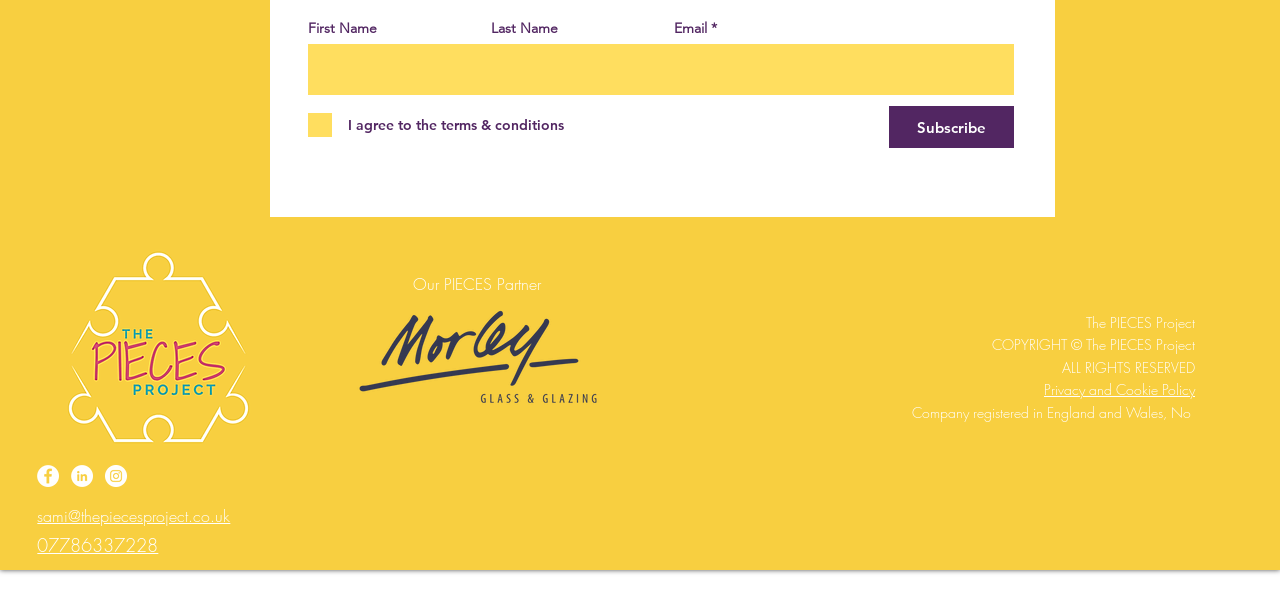Indicate the bounding box coordinates of the clickable region to achieve the following instruction: "Enter first name."

[0.241, 0.075, 0.385, 0.162]